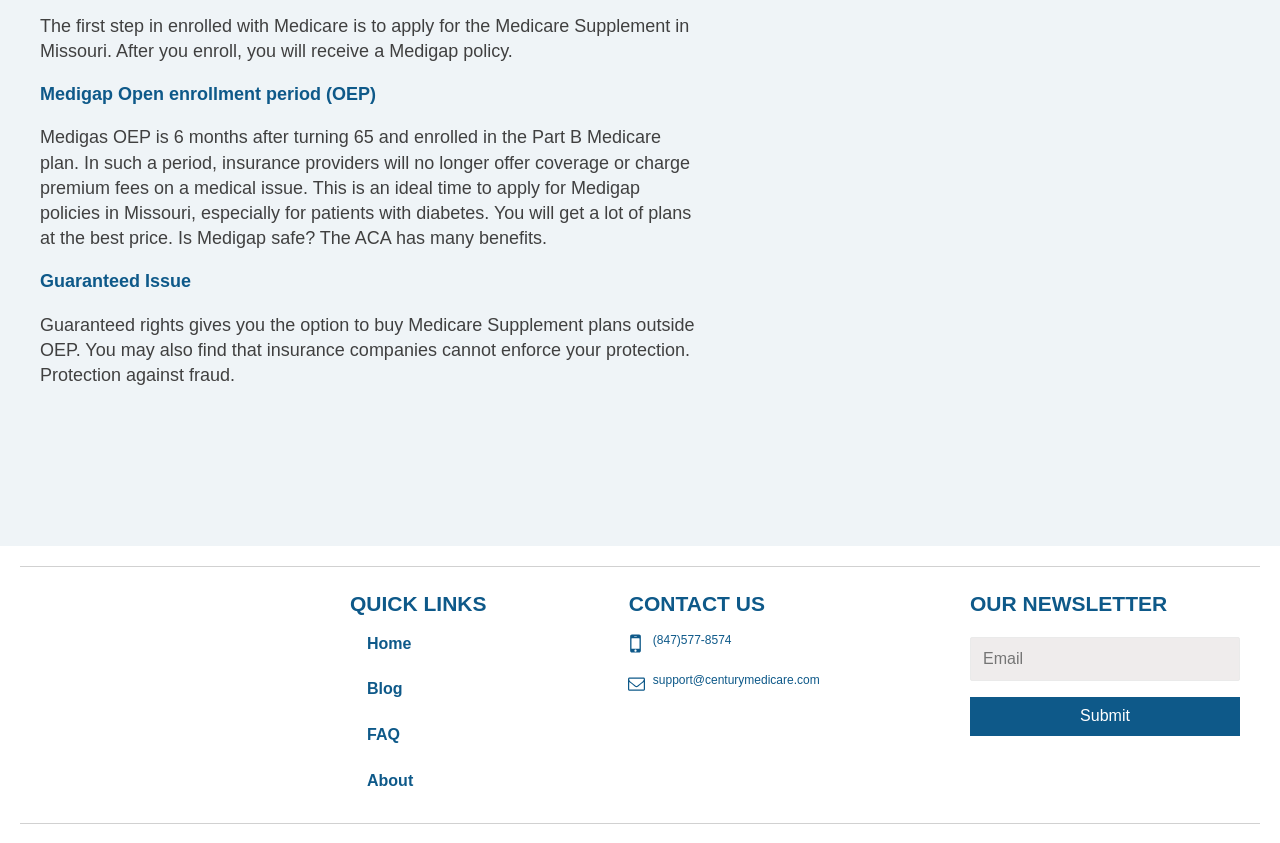What is the duration of Medigap OEP?
Examine the image and give a concise answer in one word or a short phrase.

6 months